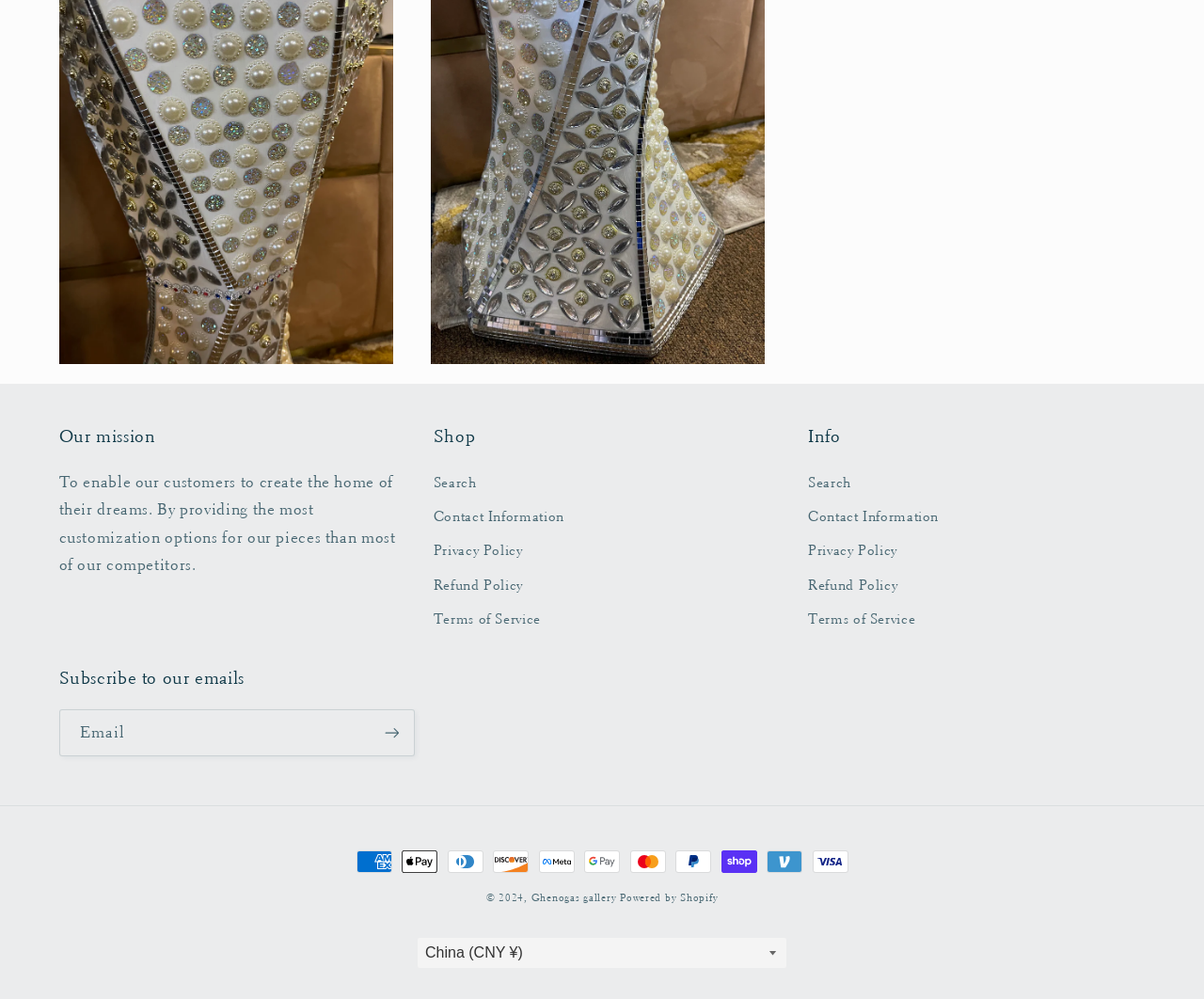Please determine the bounding box coordinates of the element's region to click in order to carry out the following instruction: "Send an email to info@biscuit-maker.com". The coordinates should be four float numbers between 0 and 1, i.e., [left, top, right, bottom].

None